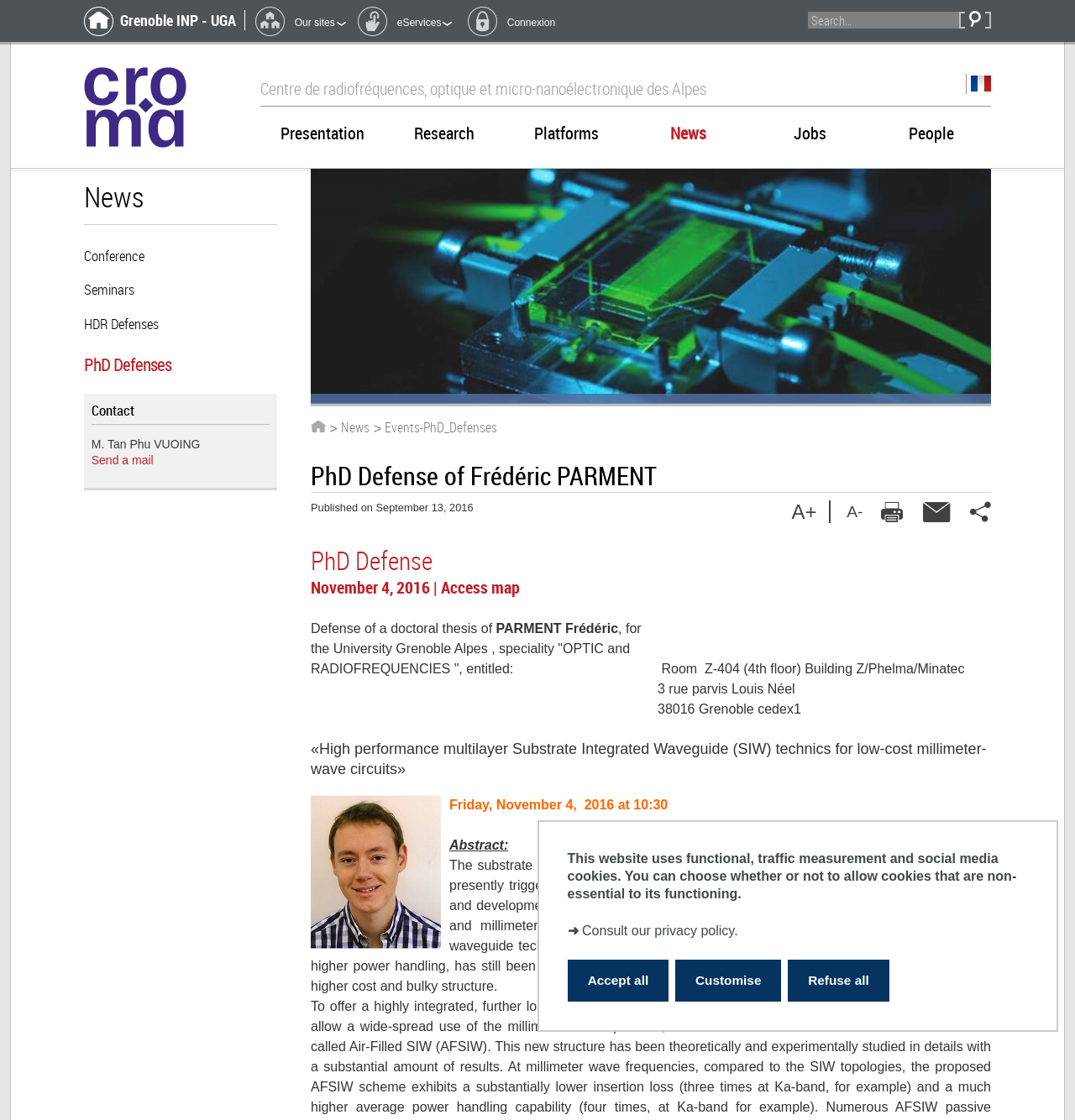Can you pinpoint the bounding box coordinates for the clickable element required for this instruction: "Send a mail to M. Tan Phu VUOING"? The coordinates should be four float numbers between 0 and 1, i.e., [left, top, right, bottom].

[0.085, 0.405, 0.143, 0.417]